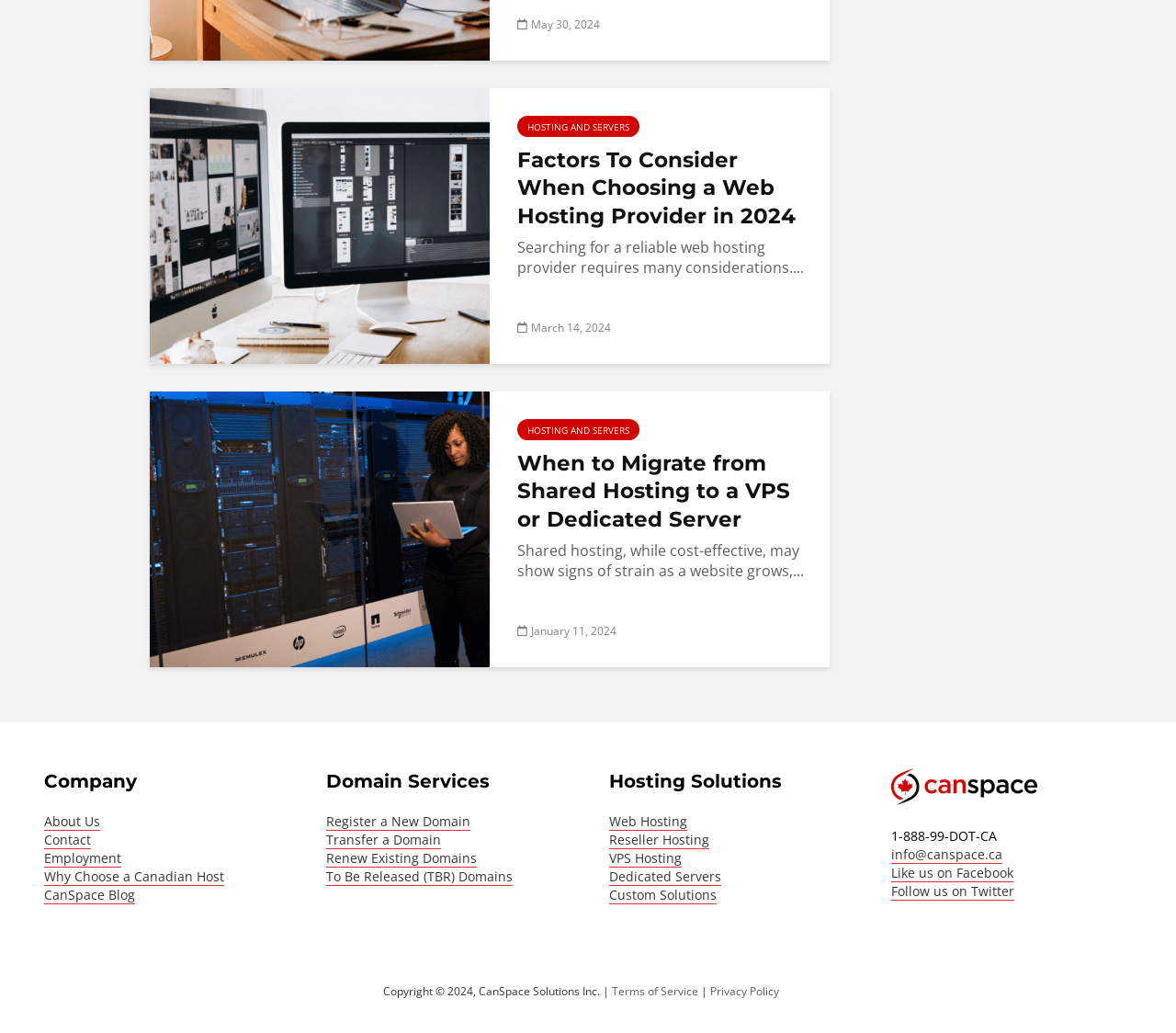What is the name of the company mentioned on the webpage?
Please give a detailed and thorough answer to the question, covering all relevant points.

I found the company name by looking at the StaticText element with the OCR text 'Copyright © 2024, CanSpace Solutions Inc.' which is located at the bottom of the webpage.